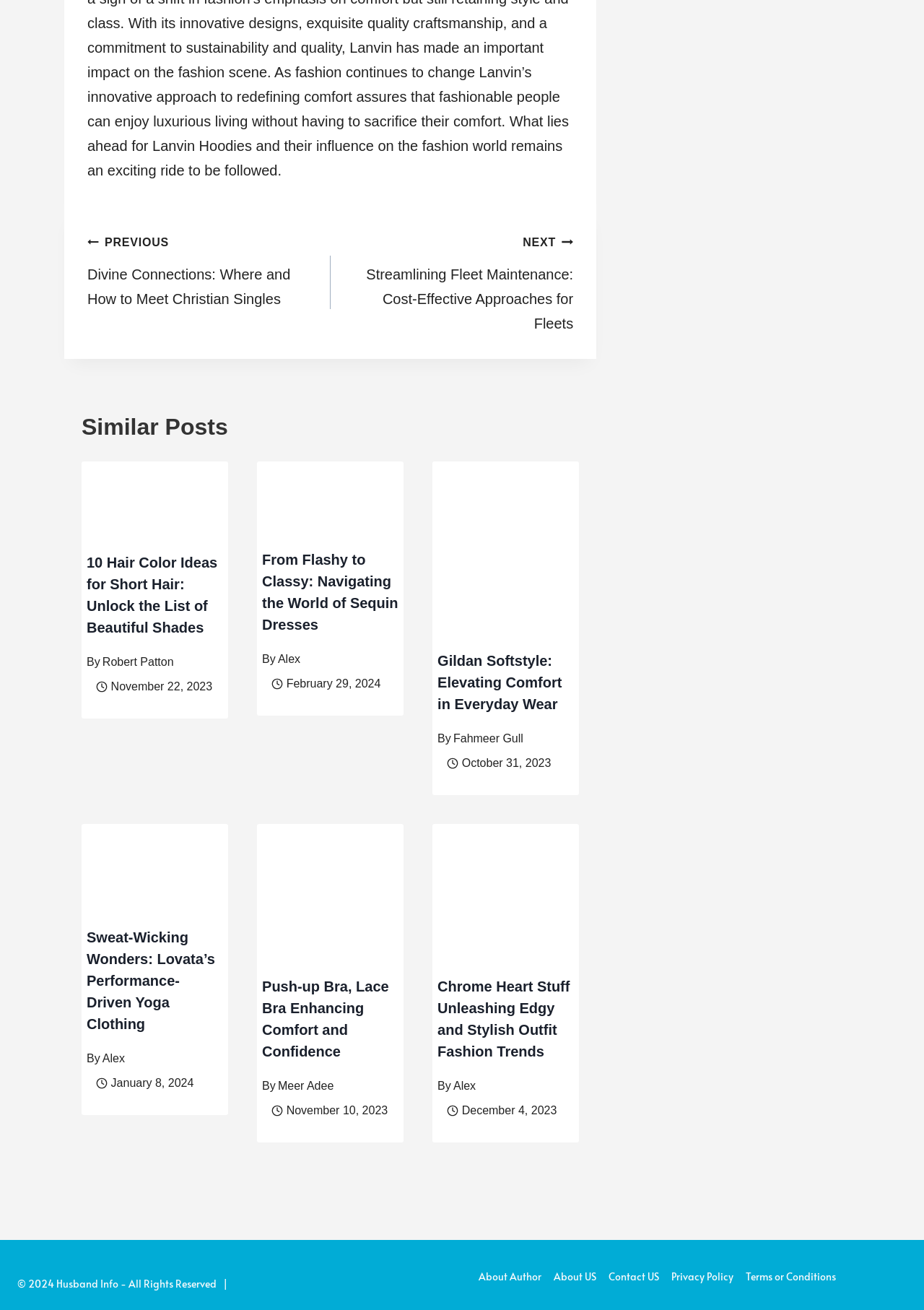Please identify the bounding box coordinates of the element's region that needs to be clicked to fulfill the following instruction: "View the 'Chrome Heart Stuff Unleashing Edgy and Stylish Outfit Fashion Trends' article". The bounding box coordinates should consist of four float numbers between 0 and 1, i.e., [left, top, right, bottom].

[0.468, 0.629, 0.627, 0.741]